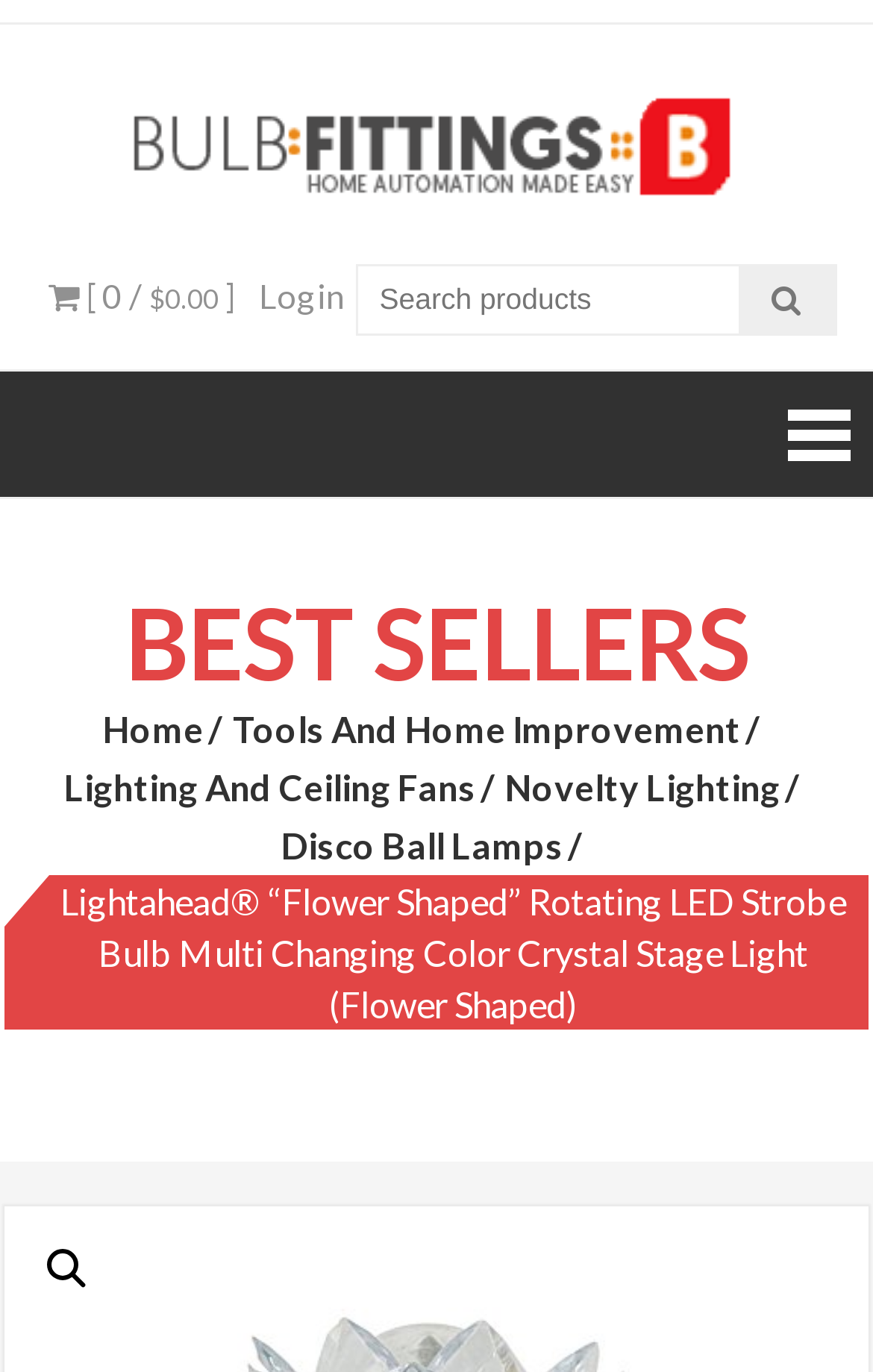Locate and generate the text content of the webpage's heading.

Bulbs & Fittings Ideas